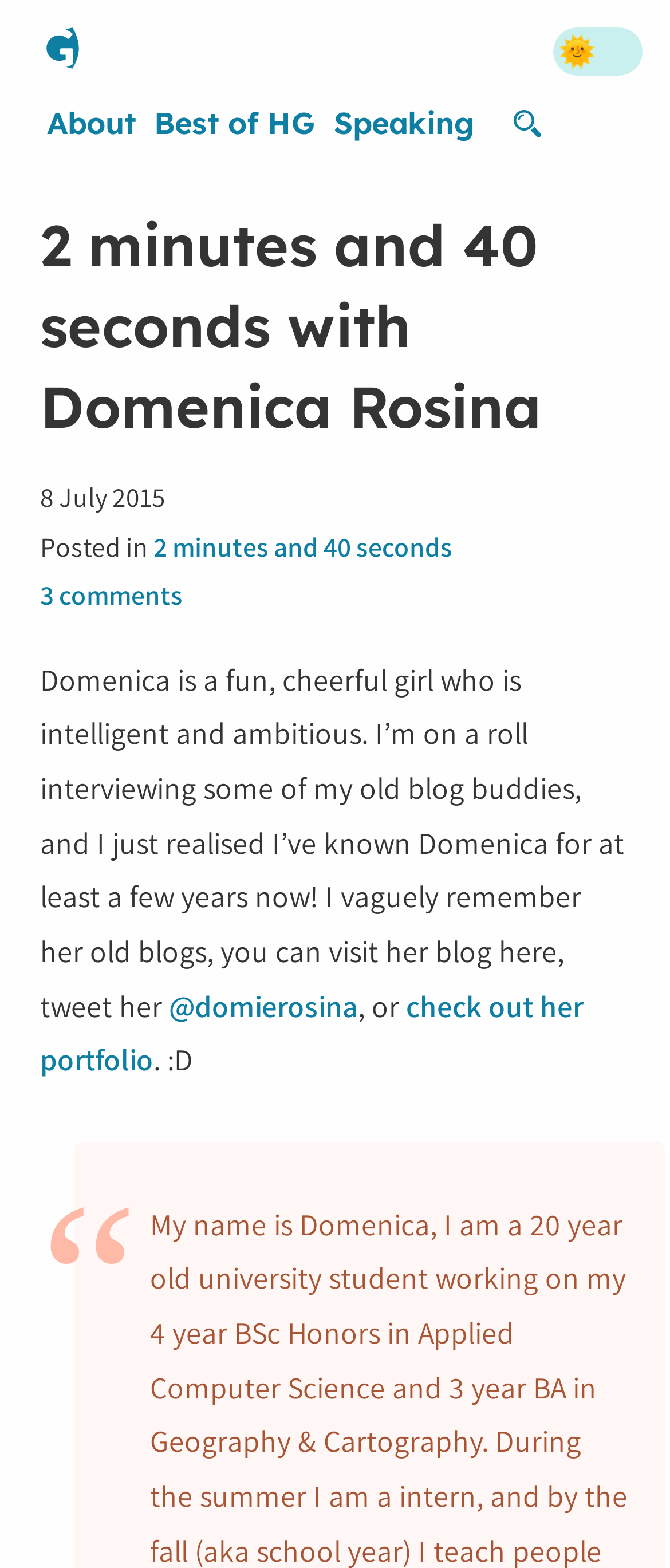What is the title or heading displayed on the webpage?

2 minutes and 40 seconds with Domenica Rosina